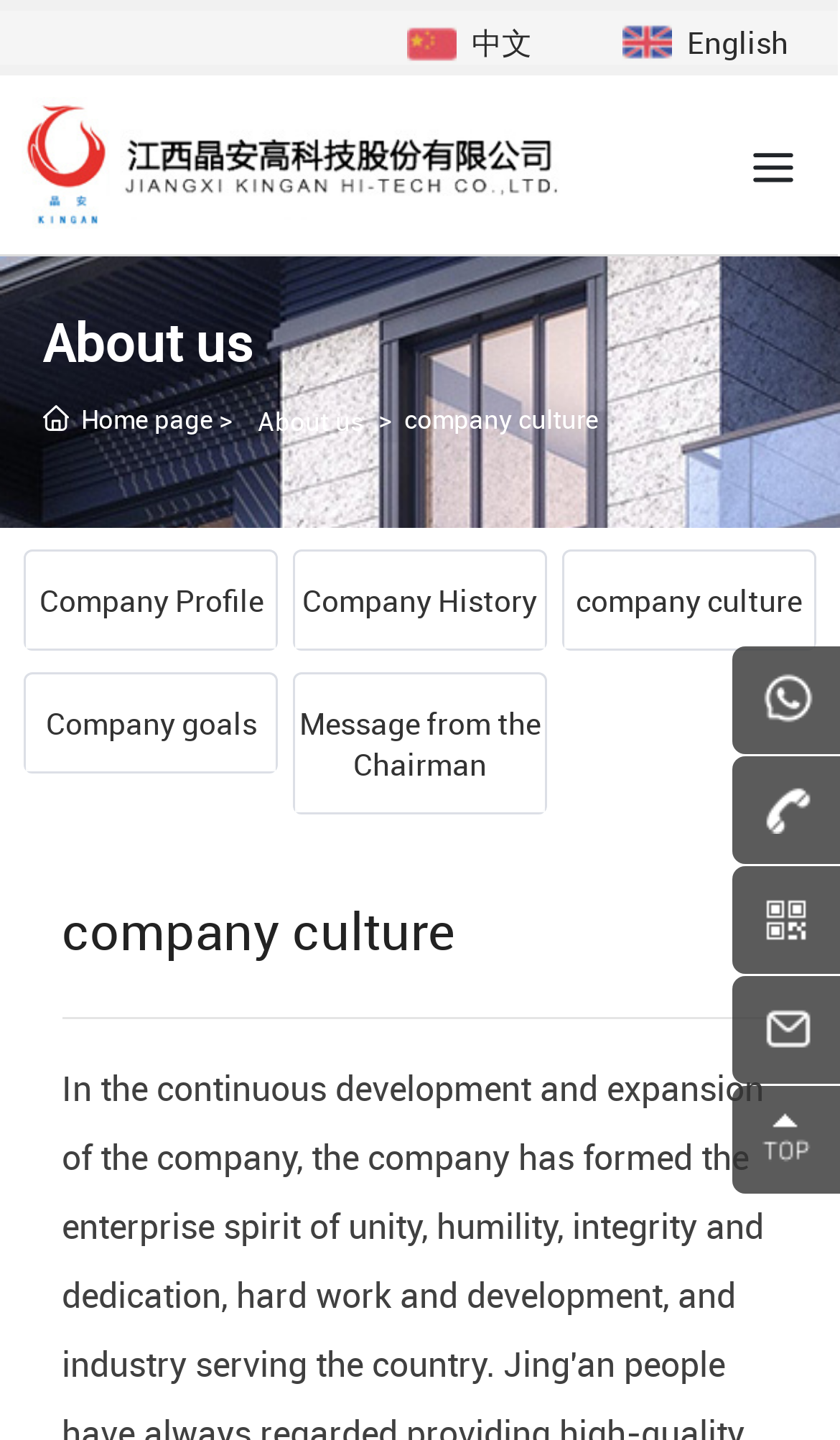From the screenshot, find the bounding box of the UI element matching this description: "company culture". Supply the bounding box coordinates in the form [left, top, right, bottom], each a float between 0 and 1.

[0.685, 0.402, 0.955, 0.43]